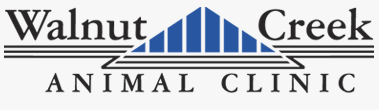What is the color of 'Walnut Creek' in the logo?
Based on the image, answer the question with a single word or brief phrase.

Darker shade